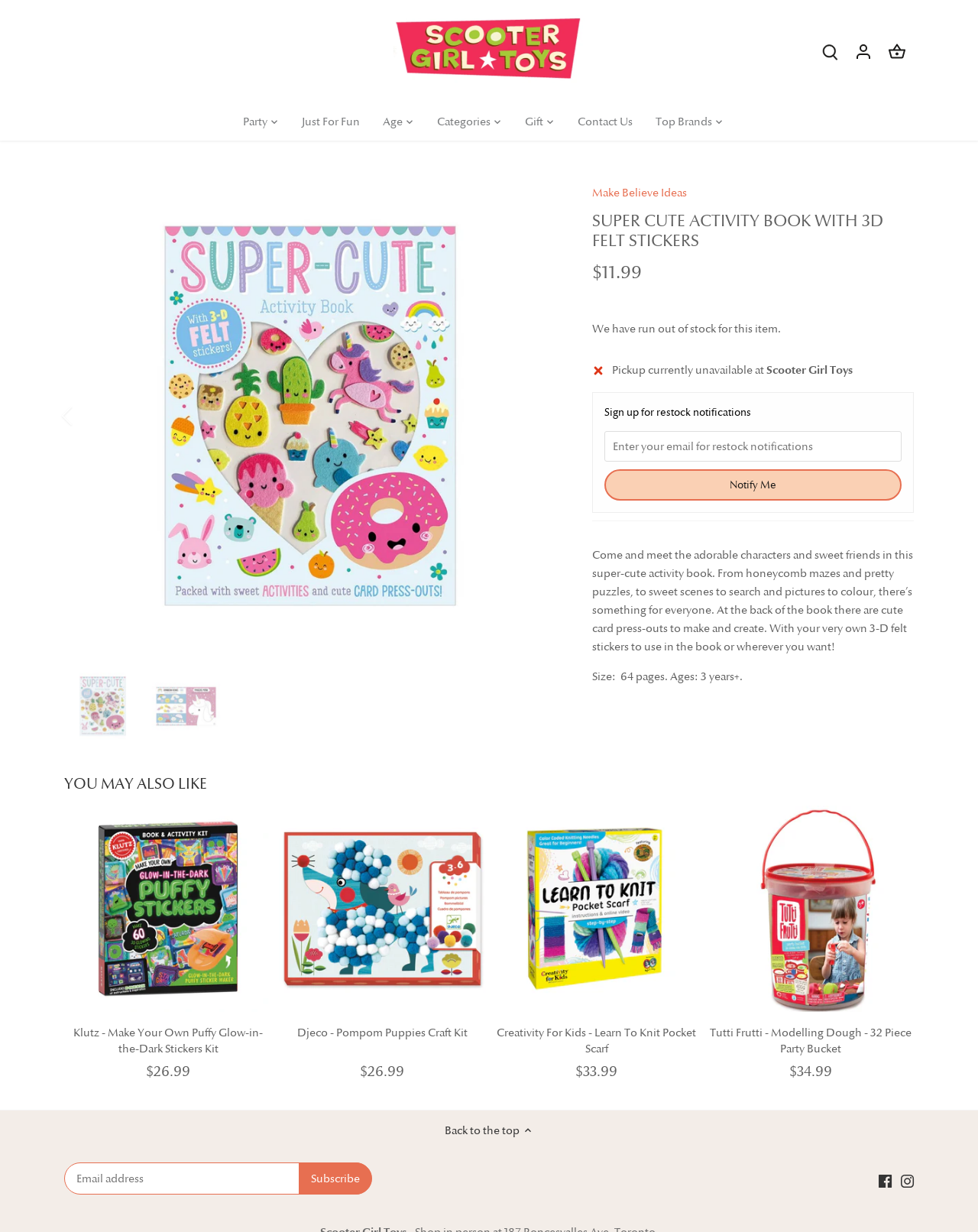Please identify the bounding box coordinates of the element I need to click to follow this instruction: "Check the 'My favourites' page".

None